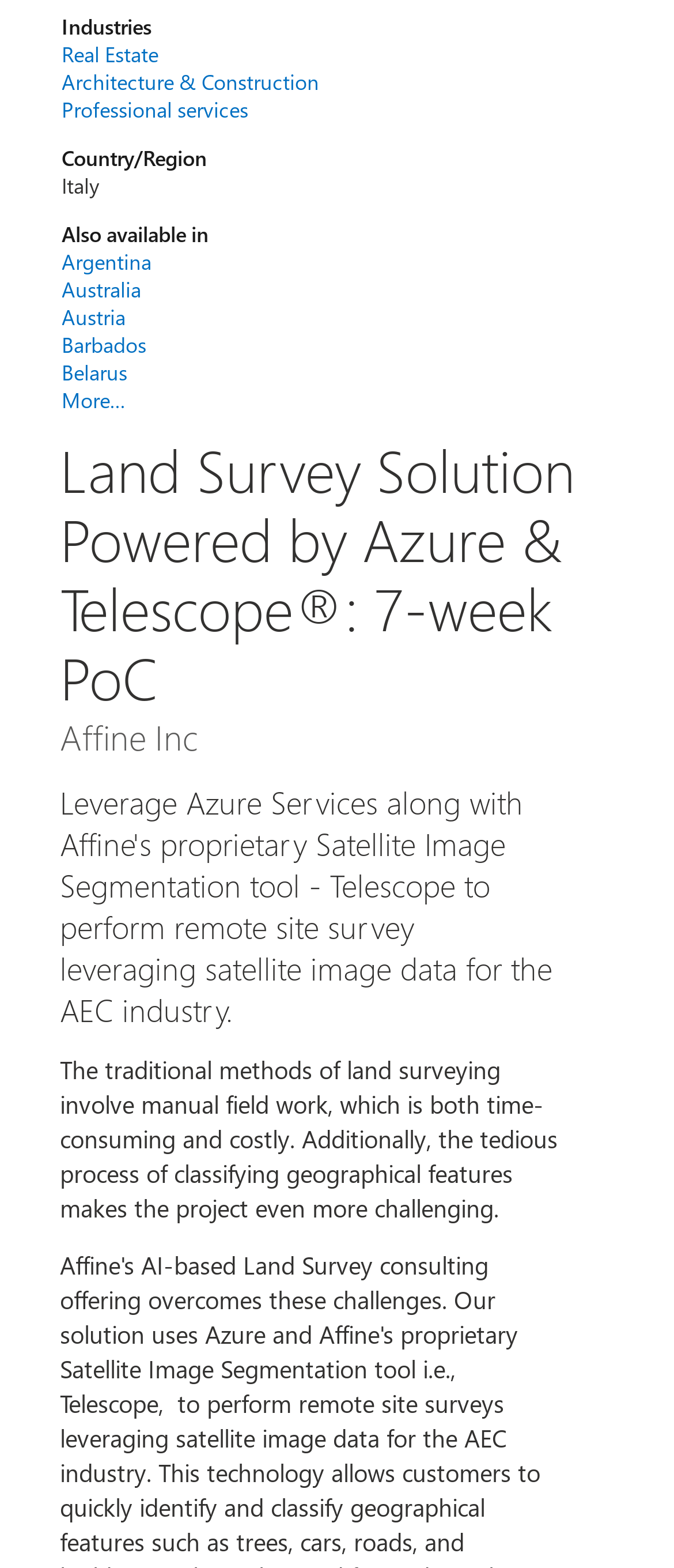Use the details in the image to answer the question thoroughly: 
Is Italy a country listed under 'Also available in'?

I looked at the links under the 'Also available in' heading and found that 'Italy' is not listed, it is actually listed as the selected country, so it is not under 'Also available in'.